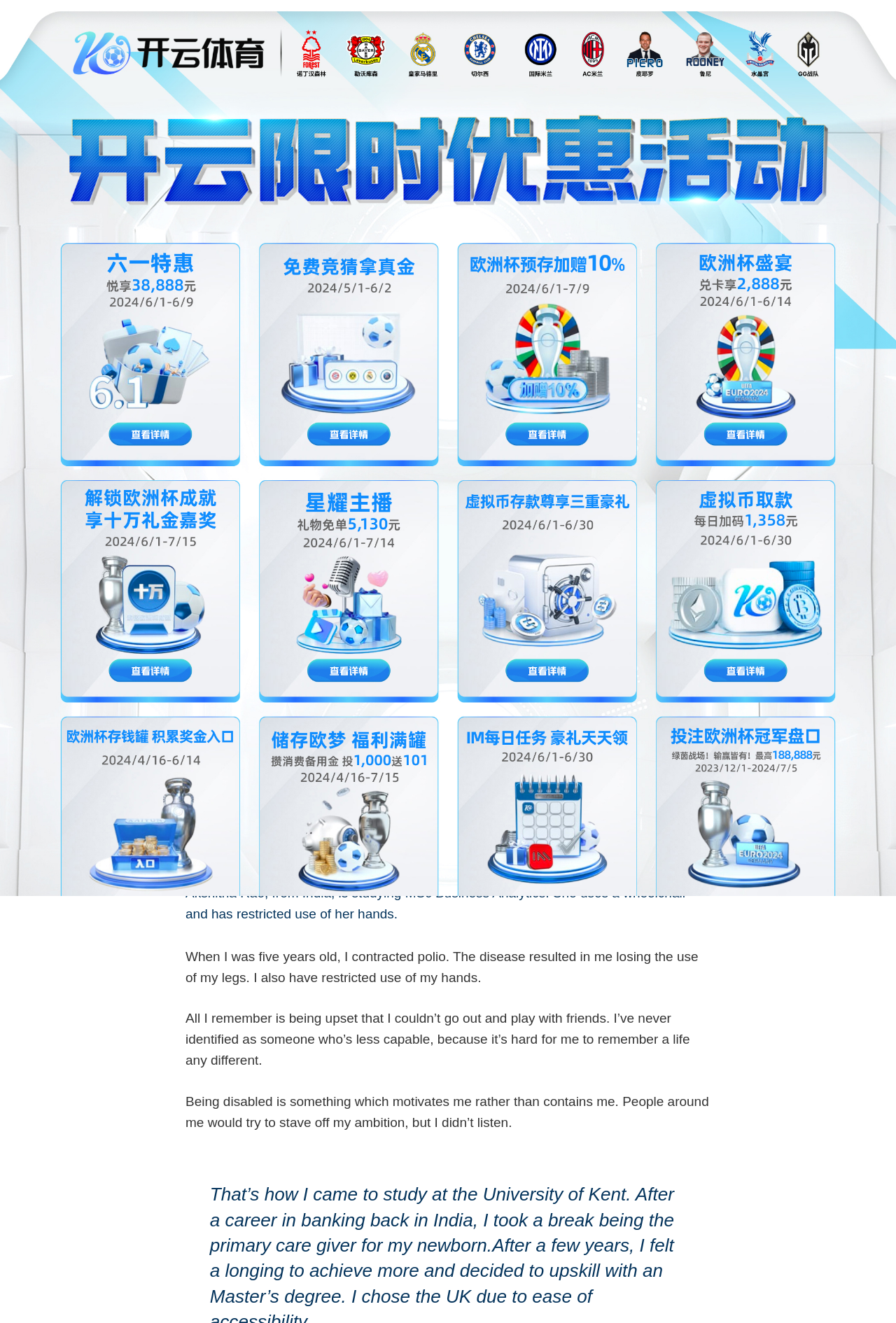What disease did Akshitha contract when she was five years old?
Based on the visual content, answer with a single word or a brief phrase.

Polio